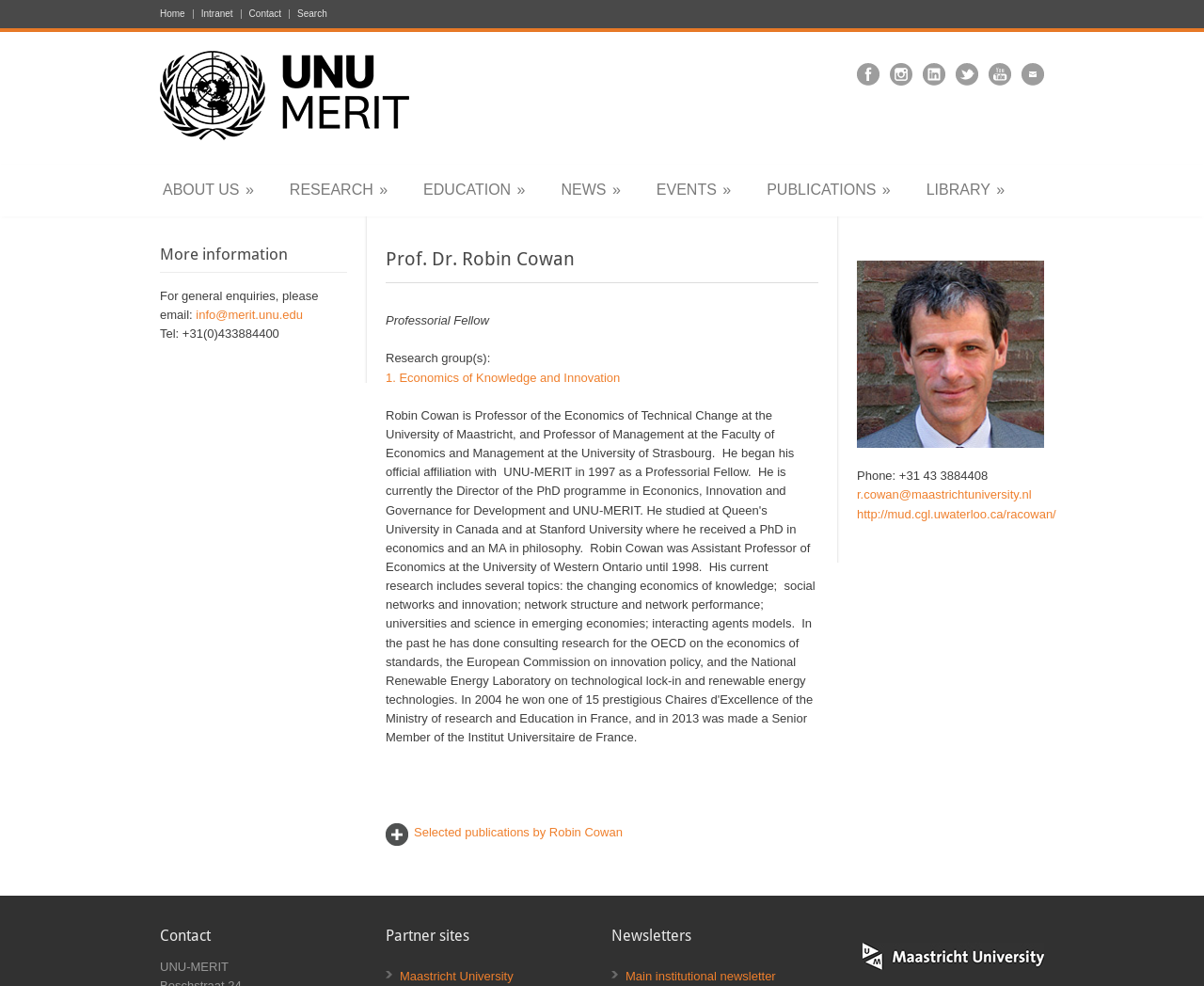Identify the bounding box of the HTML element described as: "http://mud.cgl.uwaterloo.ca/racowan/".

[0.712, 0.514, 0.877, 0.528]